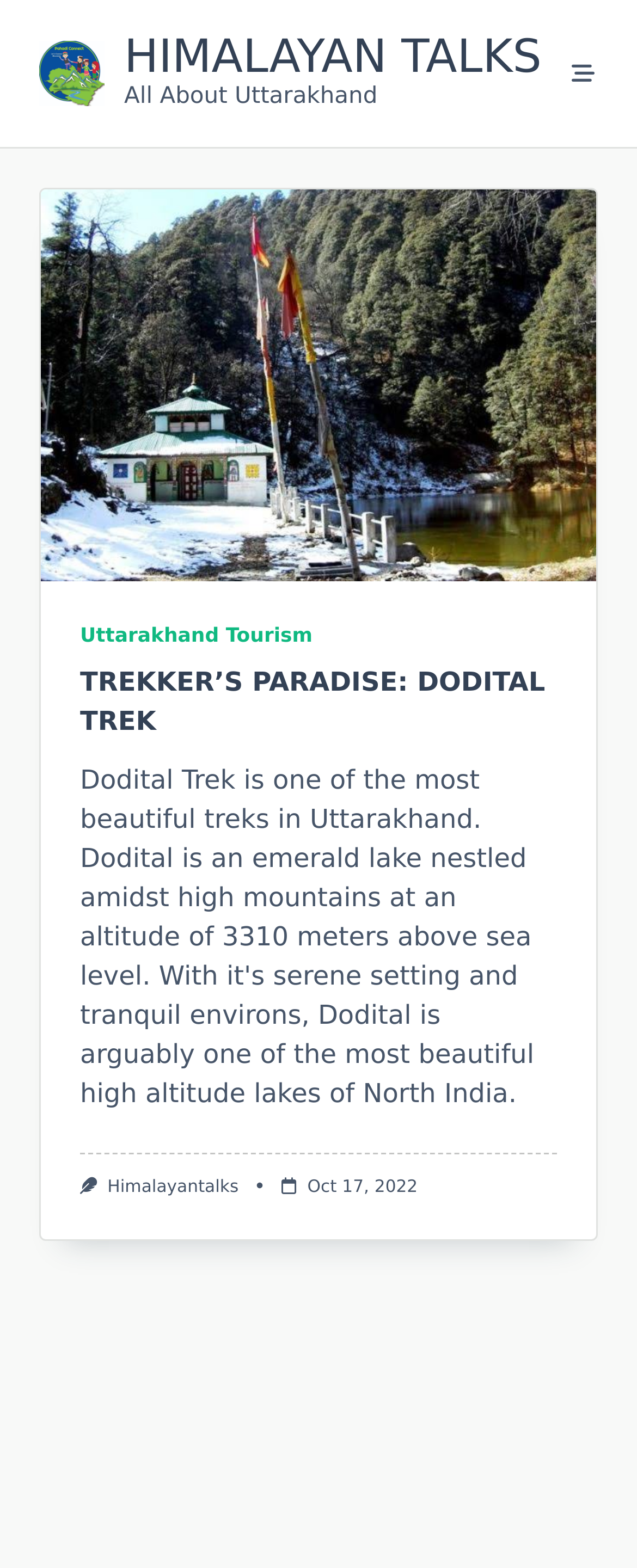Identify the bounding box coordinates of the element that should be clicked to fulfill this task: "read TREKKER’S PARADISE: DODITAL TREK article". The coordinates should be provided as four float numbers between 0 and 1, i.e., [left, top, right, bottom].

[0.126, 0.423, 0.874, 0.473]